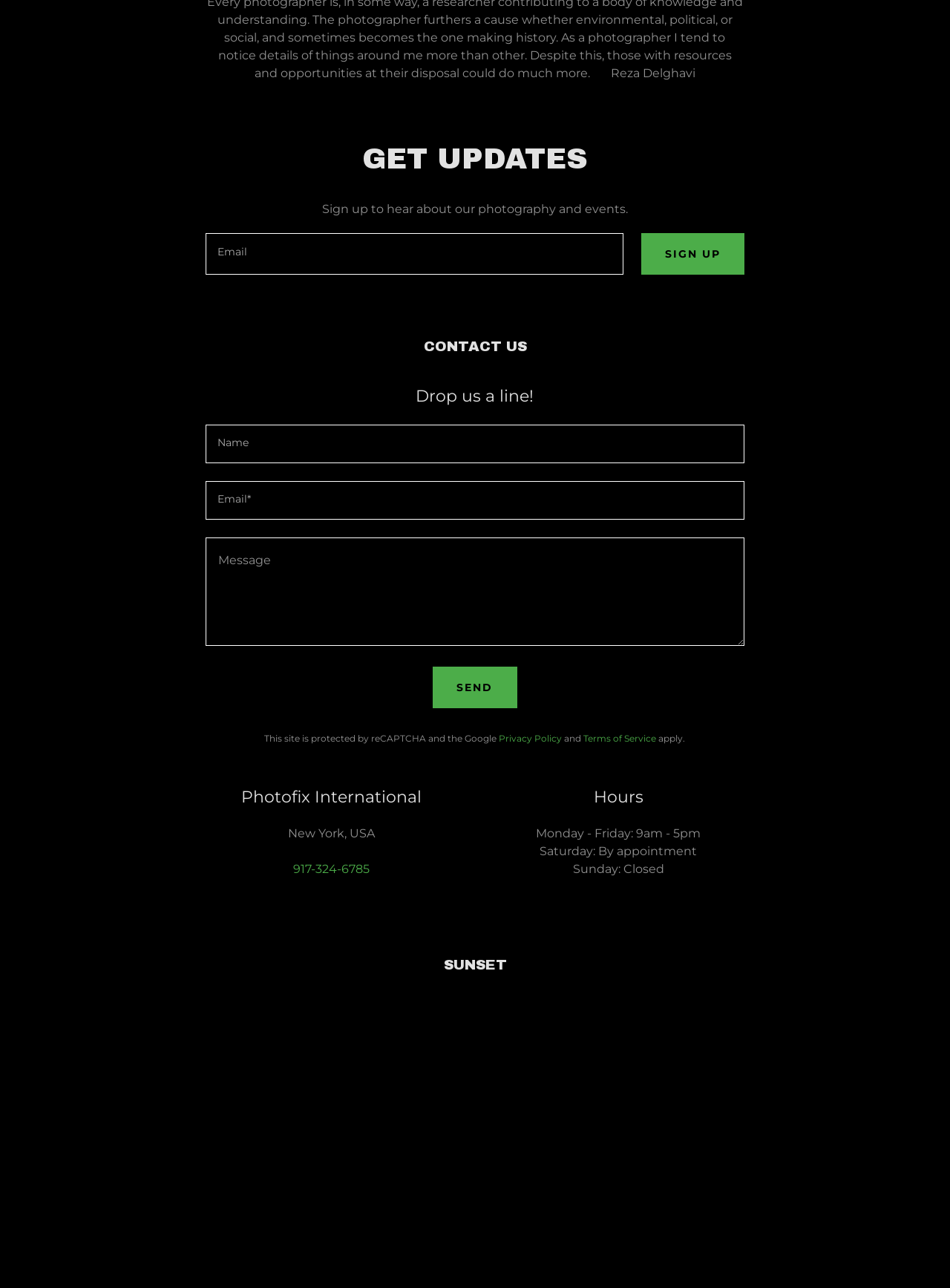Provide the bounding box coordinates of the area you need to click to execute the following instruction: "Send a message".

[0.456, 0.517, 0.544, 0.55]